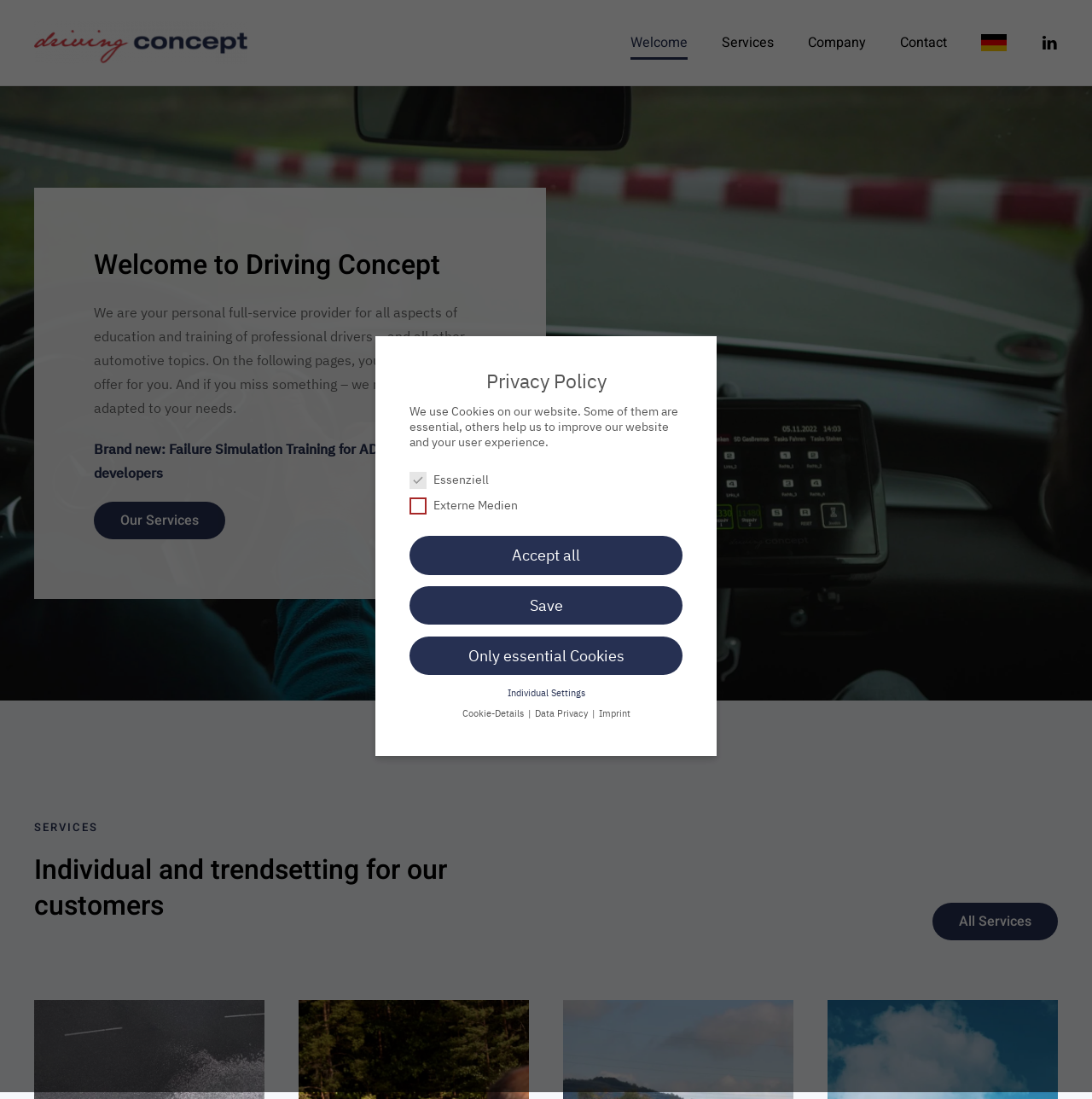Please identify the bounding box coordinates for the region that you need to click to follow this instruction: "Click on the 'Previous' link".

None